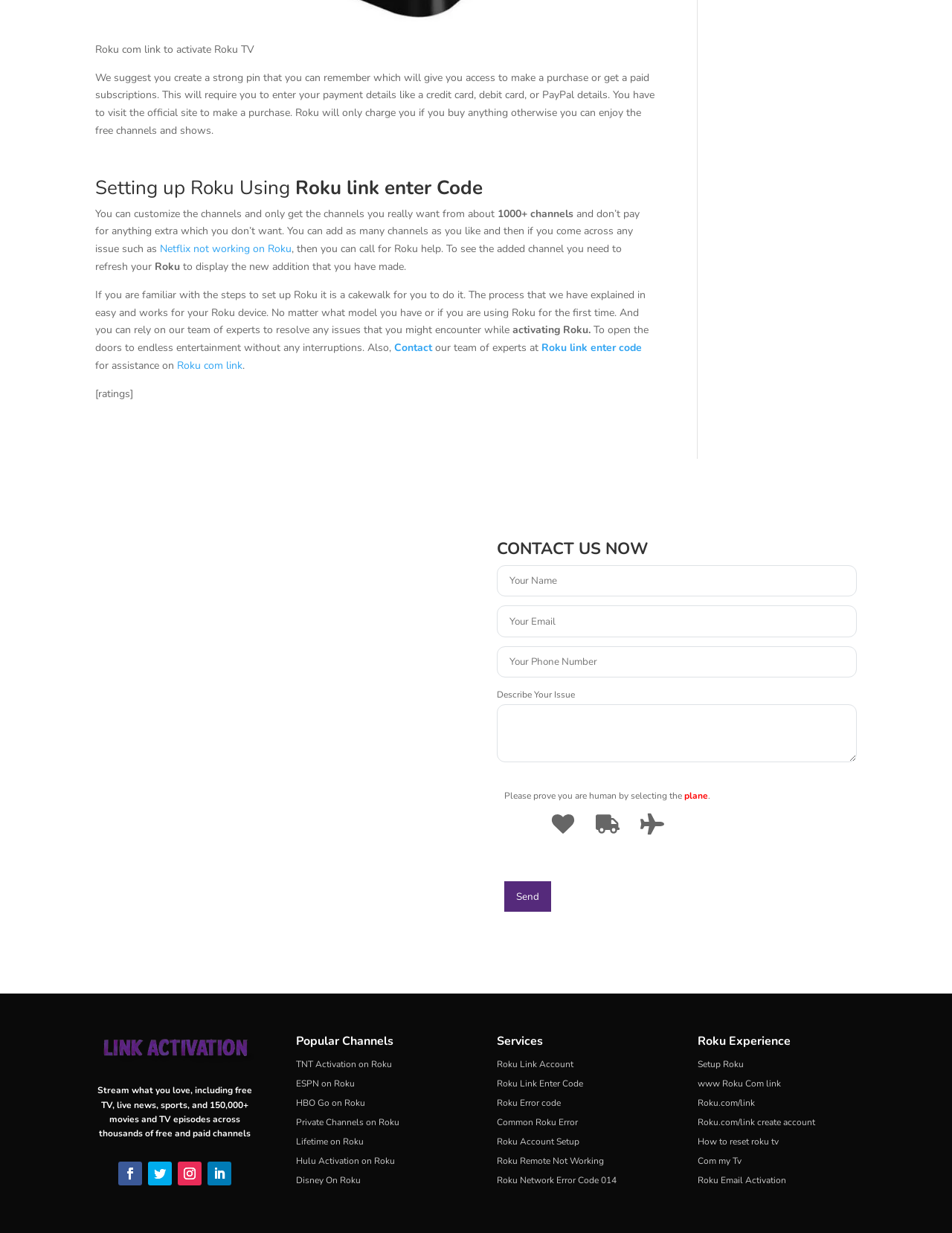Give a concise answer using only one word or phrase for this question:
What is the purpose of the 'Describe Your Issue' field in the contact form?

To describe the issue with Roku